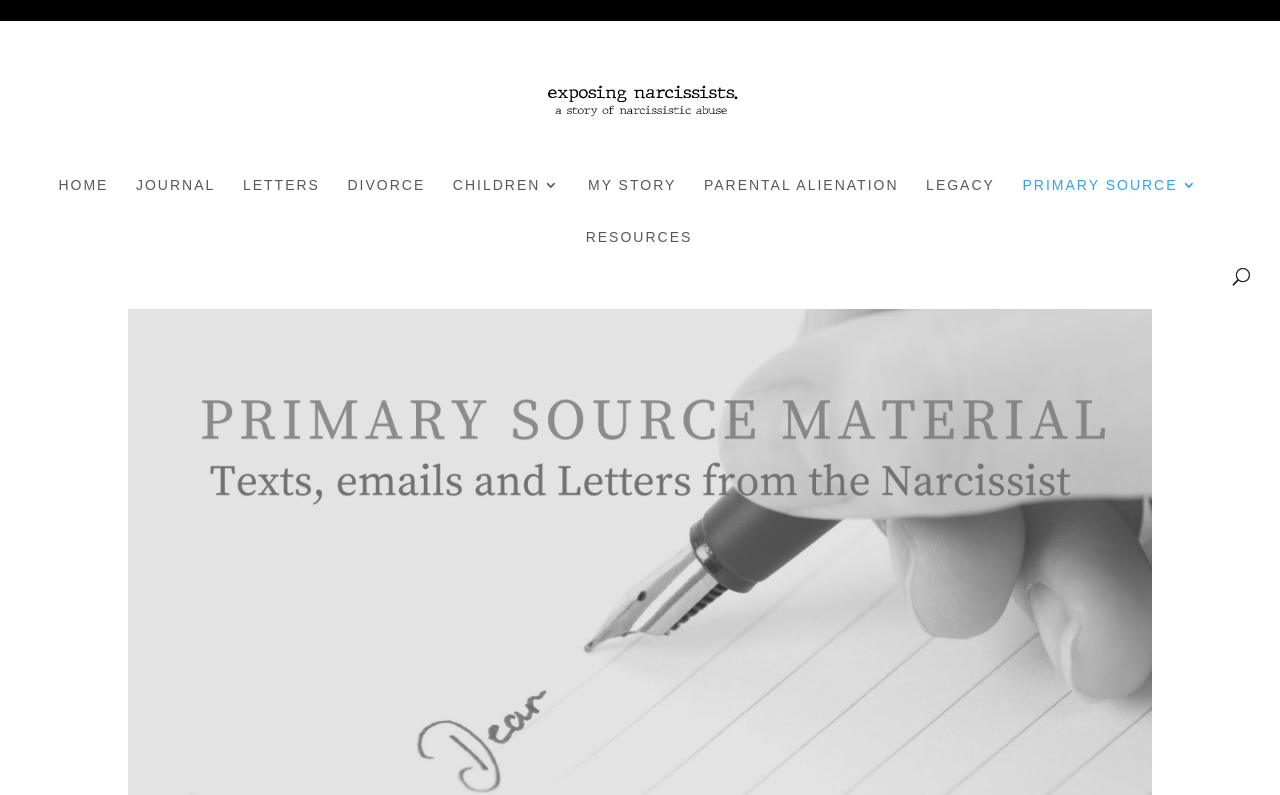Provide a thorough description of the webpage you see.

The webpage is titled "Primary Source - Exposing Narcissists" and features a prominent image at the top, spanning the entire width of the page. Below the image, there is a large link with the same title, "Exposing Narcissists", which is accompanied by a smaller image.

On the left side of the page, there is a vertical navigation menu consisting of 8 links: "HOME", "JOURNAL", "LETTERS", "DIVORCE", "CHILDREN 3", "MY STORY", "PARENTAL ALIENATION", and "LEGACY". These links are evenly spaced and aligned vertically.

To the right of the navigation menu, there is another link, "PRIMARY SOURCE 3", which is positioned at the same level as the navigation menu. Below this link, there is a "RESOURCES" link, which is accompanied by a search box with the label "Search for:". The search box spans almost the entire width of the page.

Overall, the webpage has a simple and organized layout, with a clear hierarchy of elements and a prominent title image at the top.